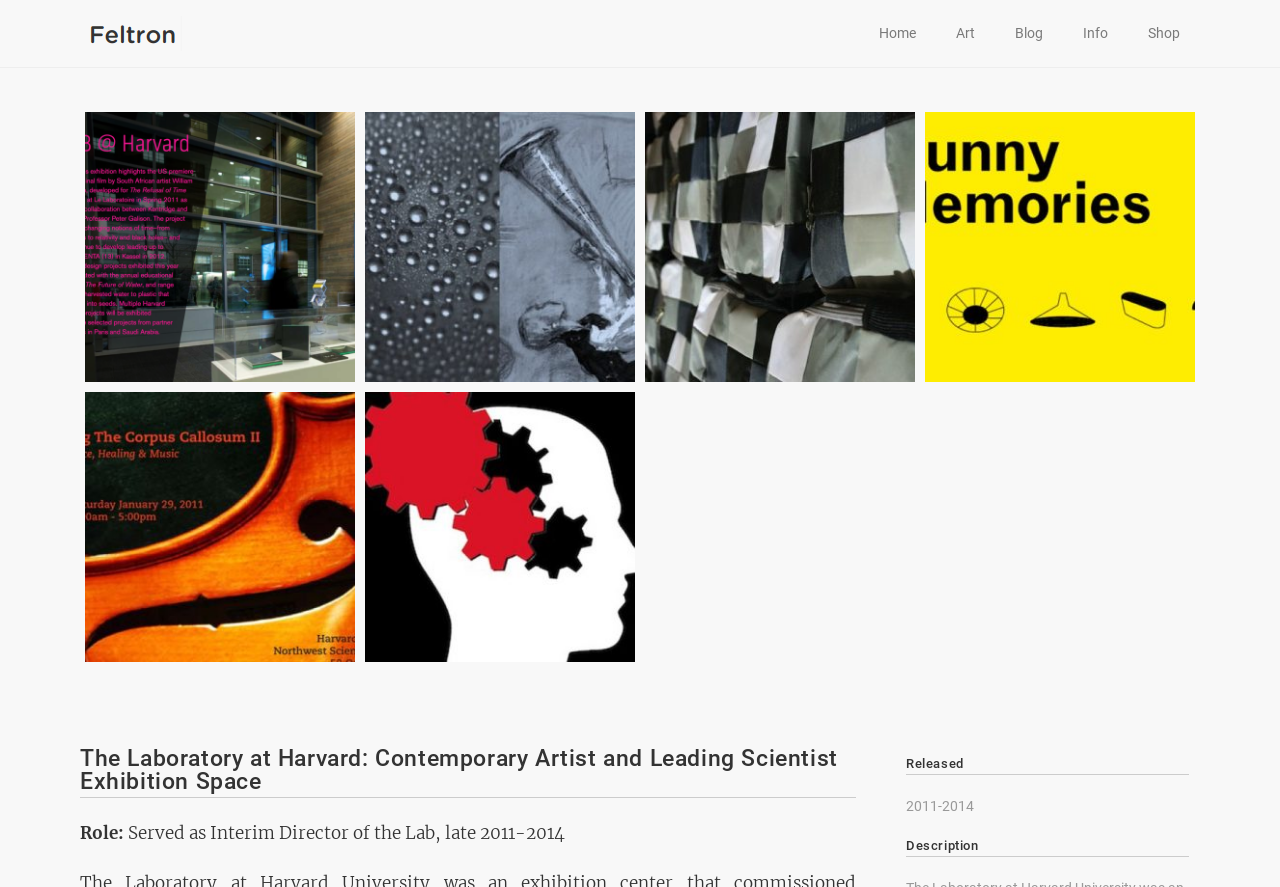Please determine the bounding box coordinates of the clickable area required to carry out the following instruction: "view the Contemporary Artist + Scientist Curation - BAE Studio-1 image". The coordinates must be four float numbers between 0 and 1, represented as [left, top, right, bottom].

[0.066, 0.126, 0.277, 0.431]